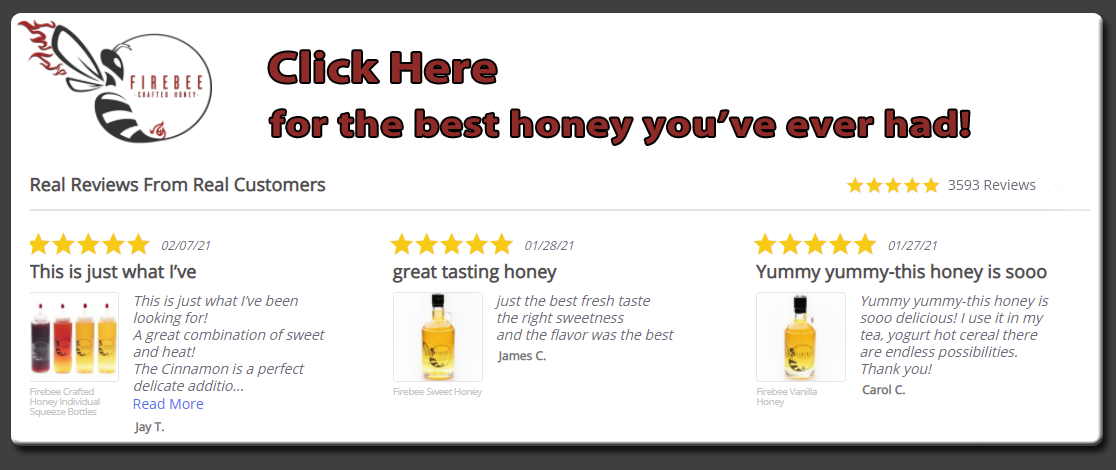What is the purpose of the star ratings?
Identify the answer in the screenshot and reply with a single word or phrase.

To reinforce the product's popularity